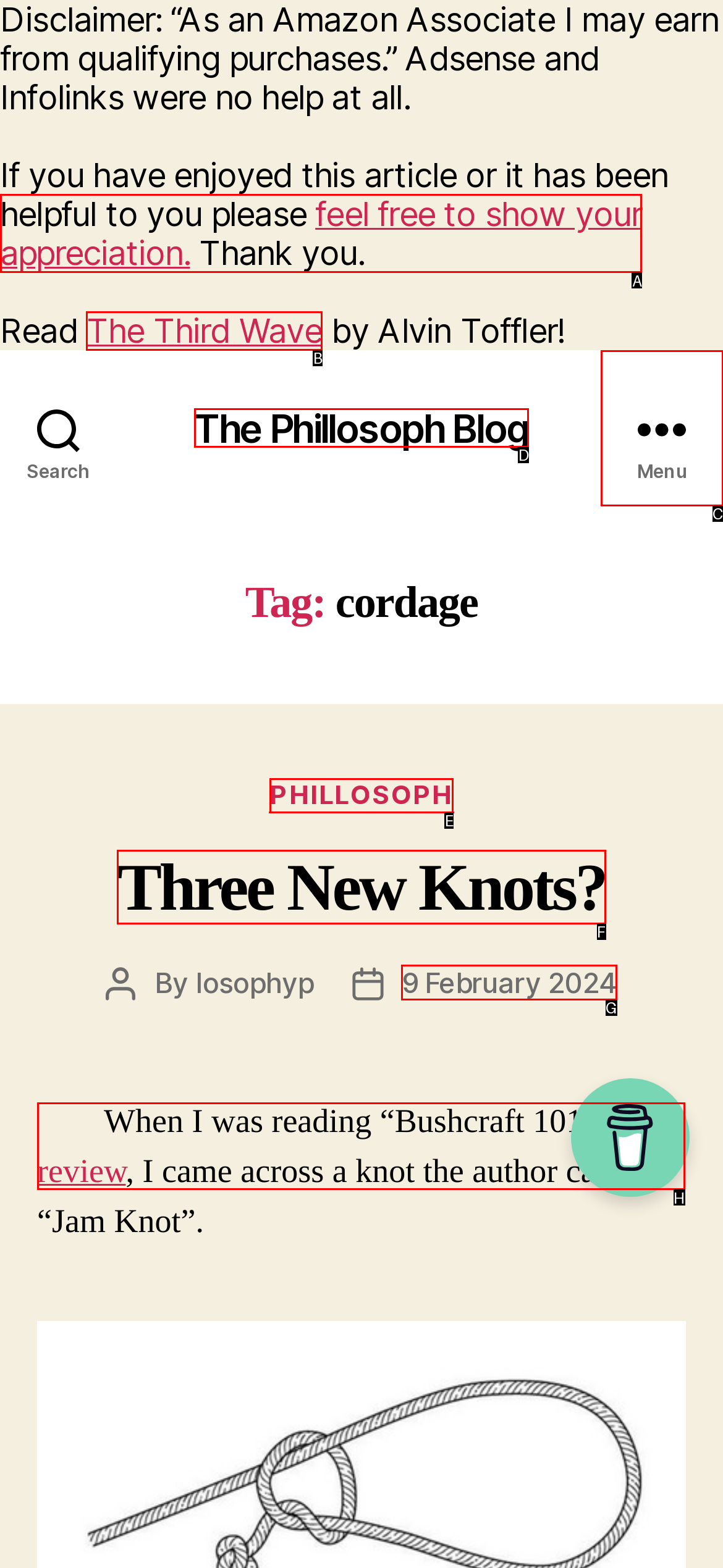Specify the letter of the UI element that should be clicked to achieve the following: show appreciation
Provide the corresponding letter from the choices given.

A